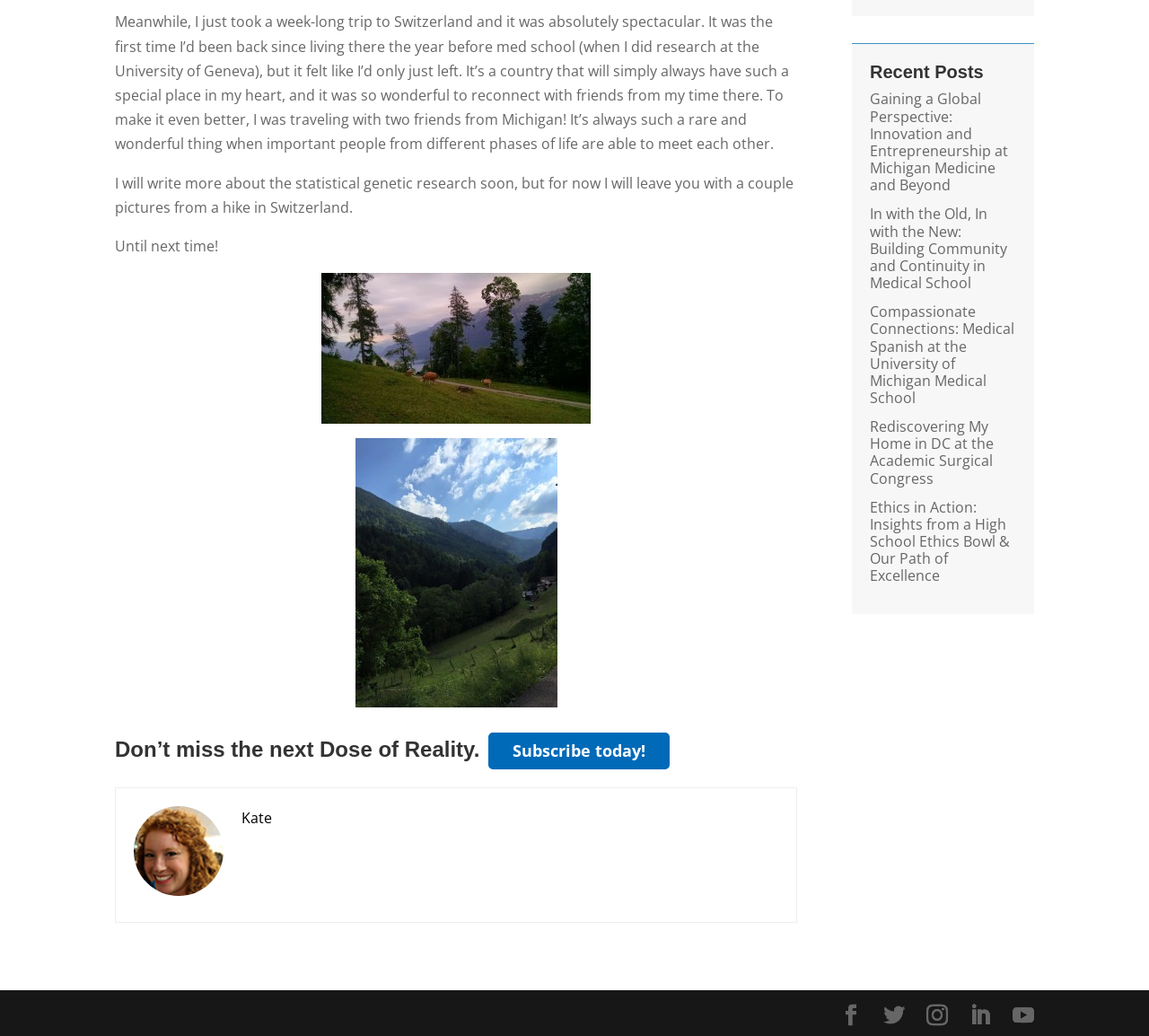Please provide the bounding box coordinate of the region that matches the element description: Subscribe today!. Coordinates should be in the format (top-left x, top-left y, bottom-right x, bottom-right y) and all values should be between 0 and 1.

[0.425, 0.707, 0.583, 0.743]